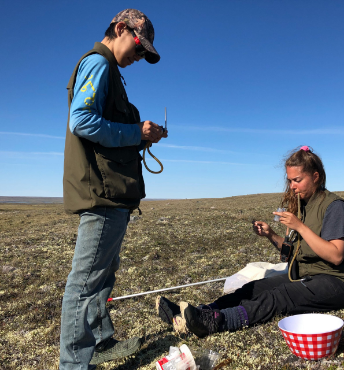What characterizes the landscape in the image?
Using the image as a reference, answer the question with a short word or phrase.

Low vegetation and clear blue sky